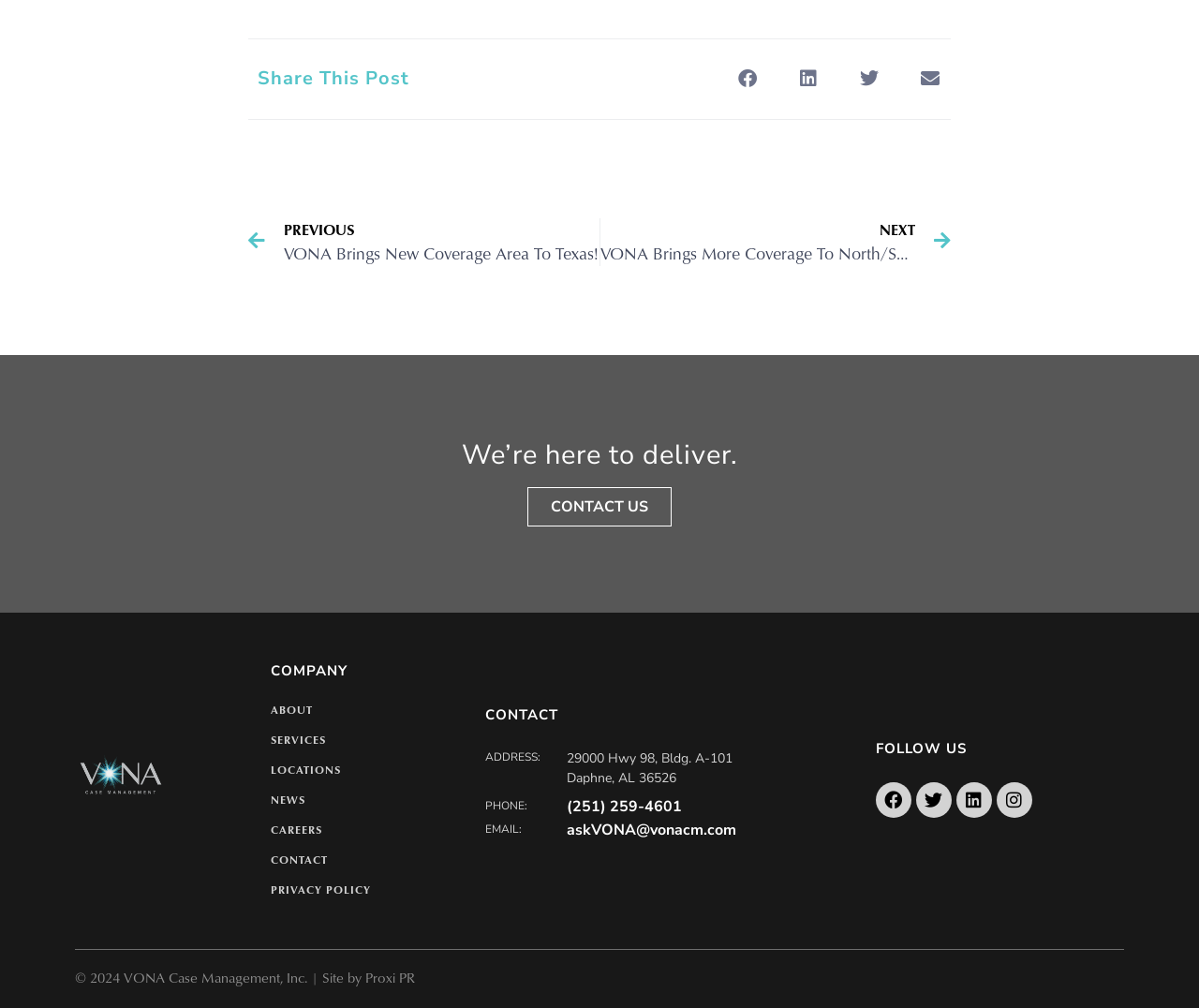Please provide the bounding box coordinates in the format (top-left x, top-left y, bottom-right x, bottom-right y). Remember, all values are floating point numbers between 0 and 1. What is the bounding box coordinate of the region described as: web_inquiry@peasley.com

None